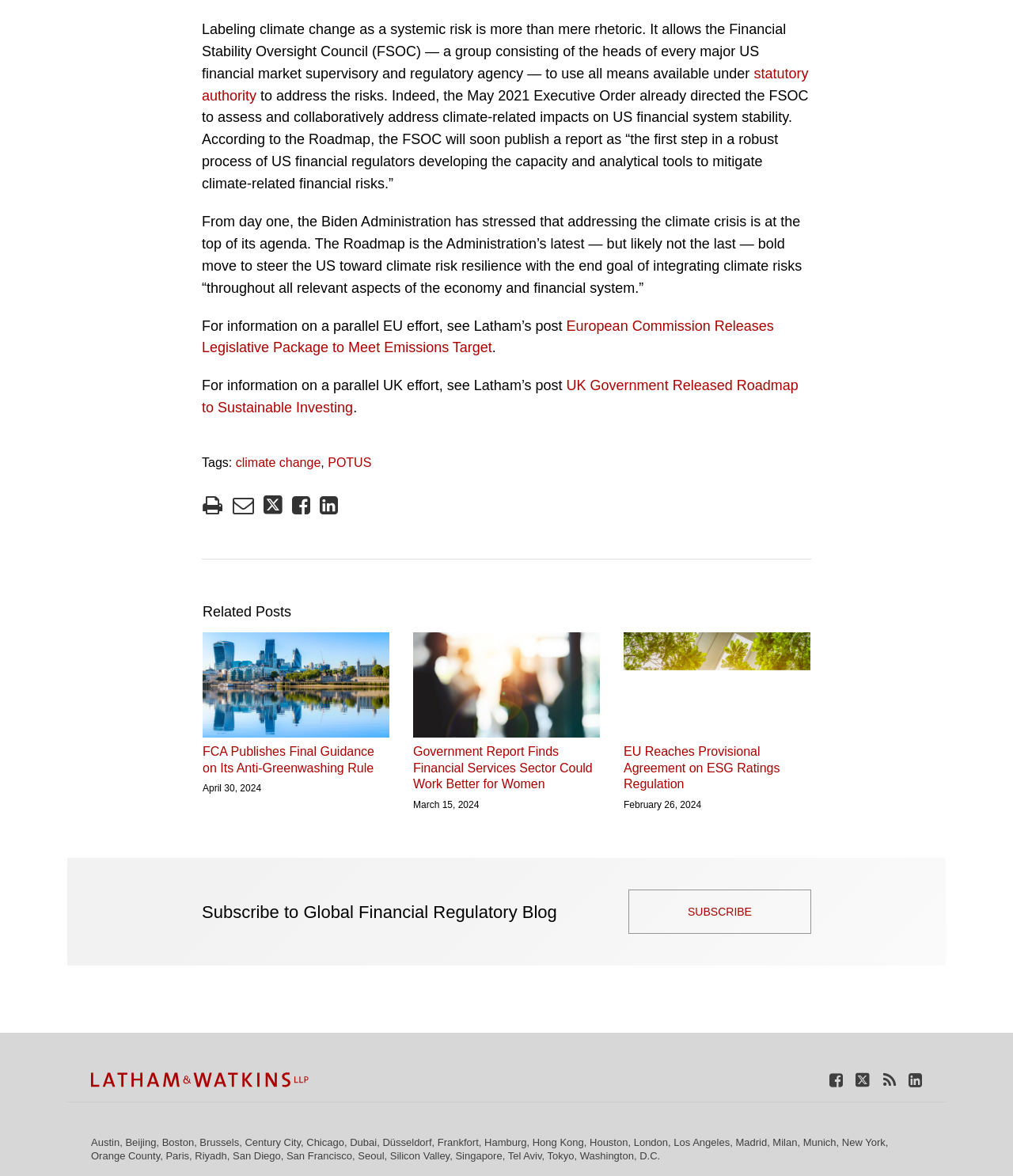What is the purpose of the FSOC?
Using the image as a reference, answer the question with a short word or phrase.

to address climate-related financial risks